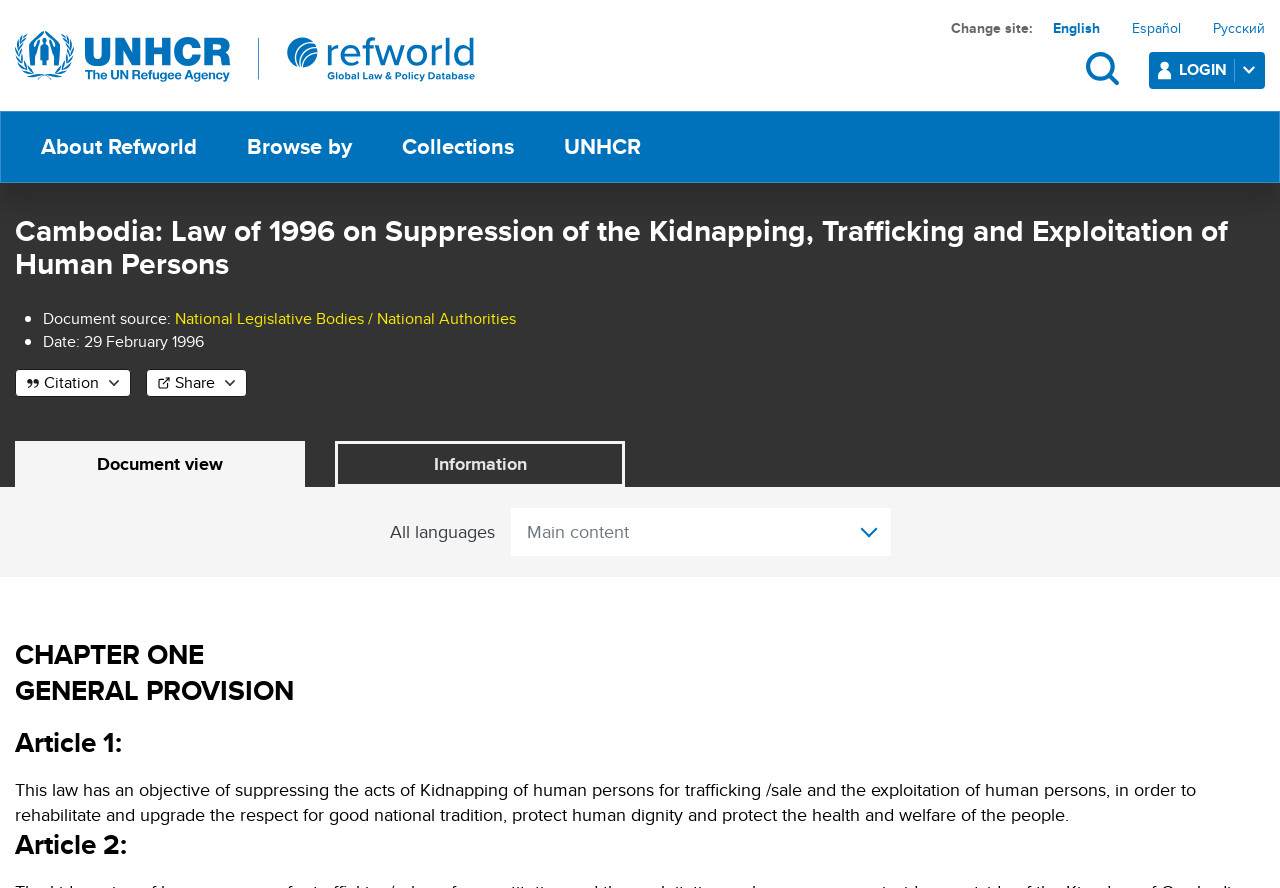Please answer the following question using a single word or phrase: What is the name of the law described on this webpage?

Law of 1996 on Suppression of the Kidnapping, Trafficking and Exploitation of Human Persons